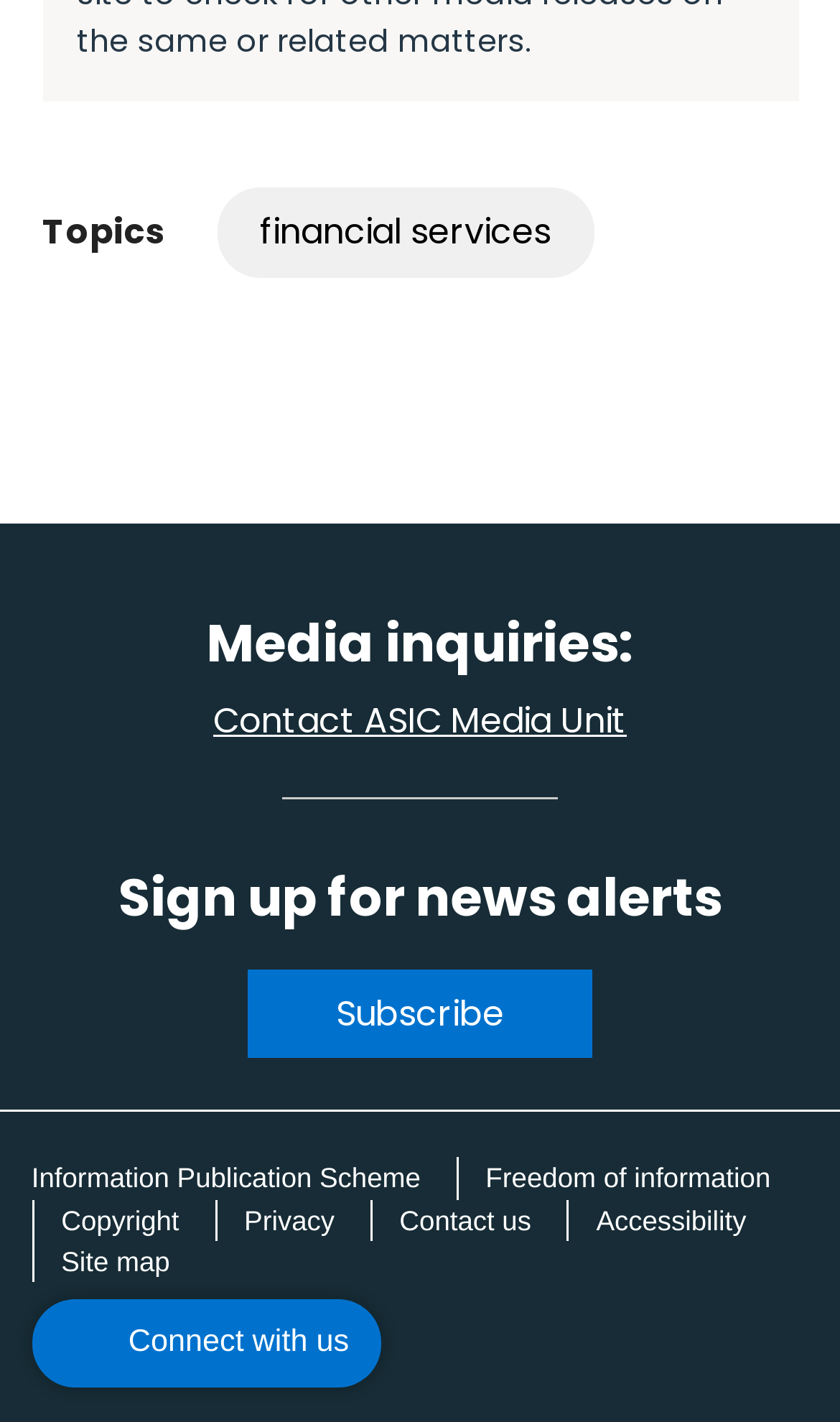How can I contact ASIC Media Unit?
Based on the screenshot, provide a one-word or short-phrase response.

Click on 'Contact ASIC Media Unit' link